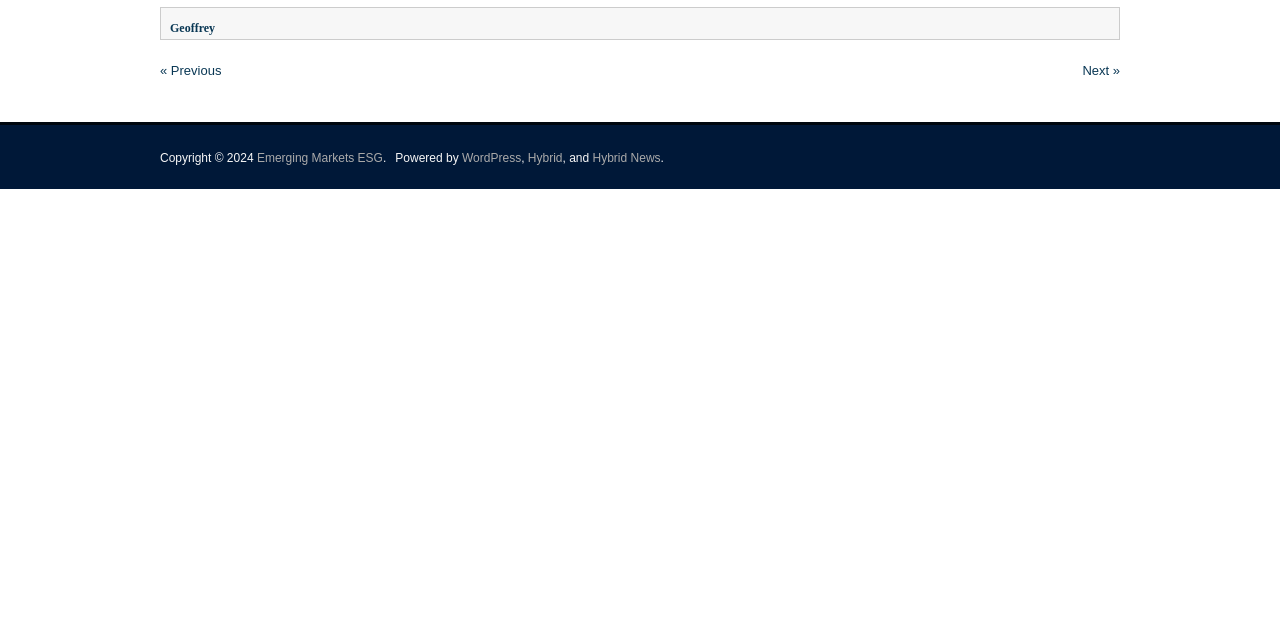Identify the bounding box coordinates for the UI element described as follows: Hybrid News. Use the format (top-left x, top-left y, bottom-right x, bottom-right y) and ensure all values are floating point numbers between 0 and 1.

[0.463, 0.236, 0.516, 0.258]